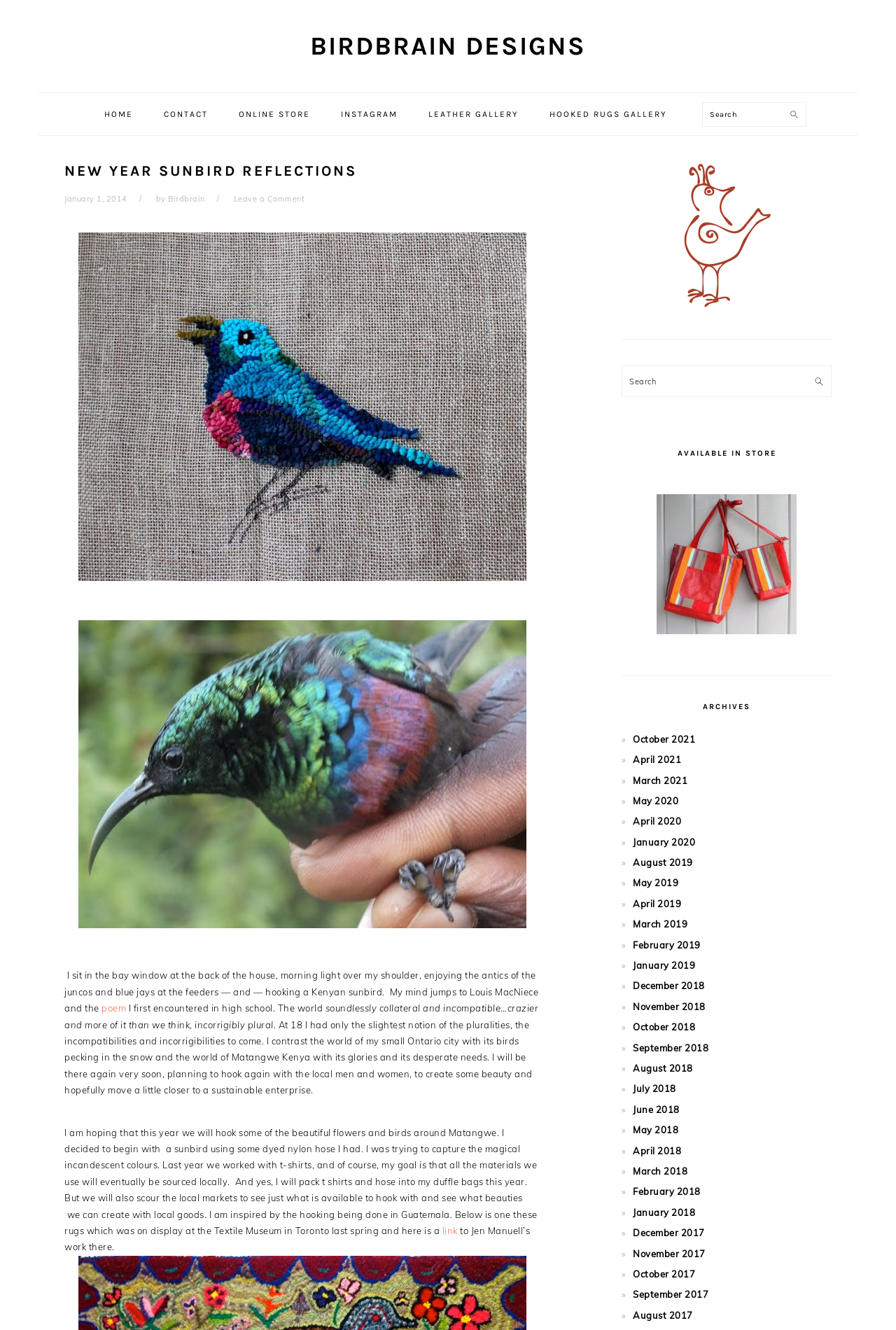Identify the main title of the webpage and generate its text content.

NEW YEAR SUNBIRD REFLECTIONS